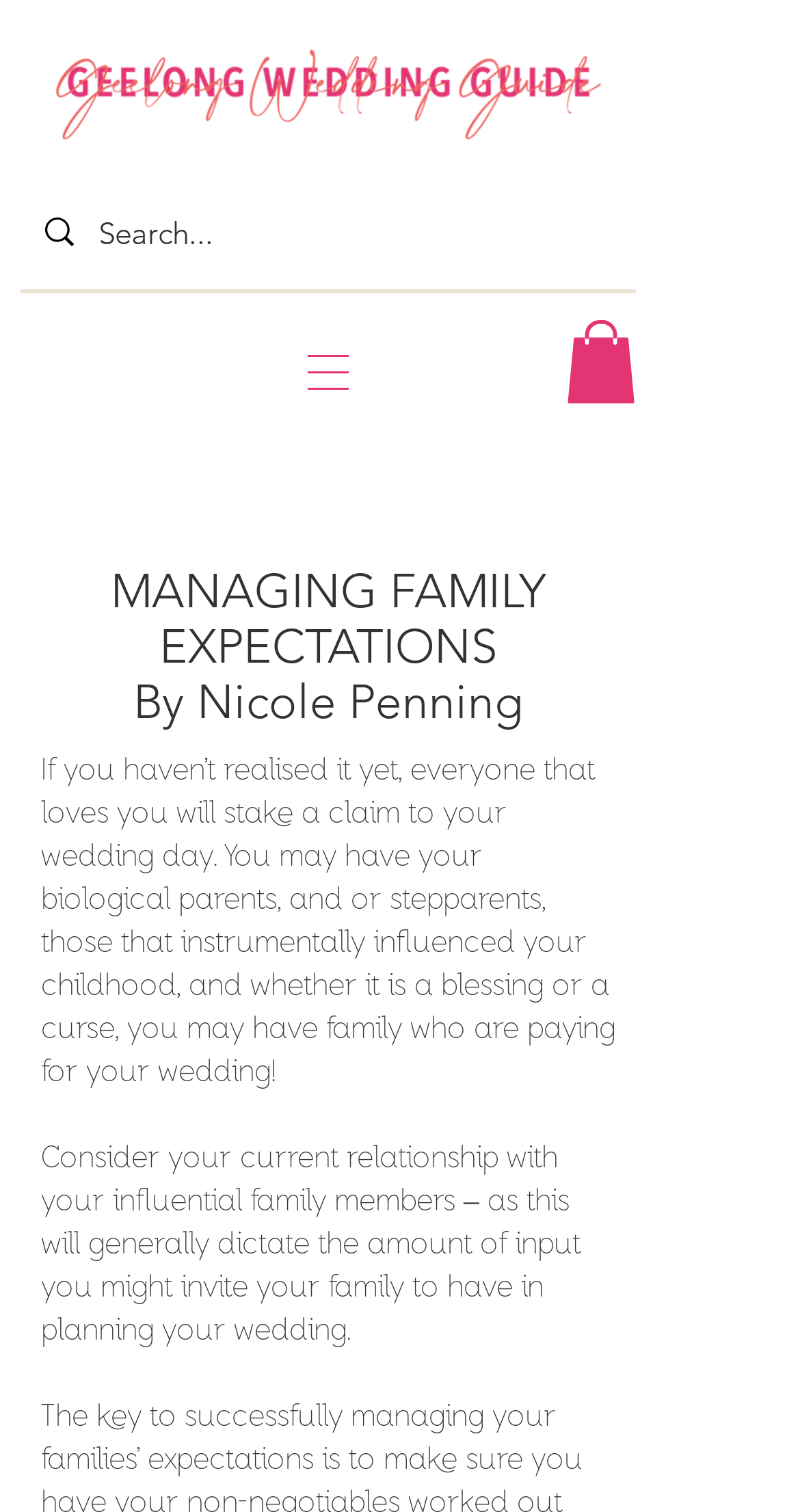Answer this question using a single word or a brief phrase:
How many images are on the webpage?

4